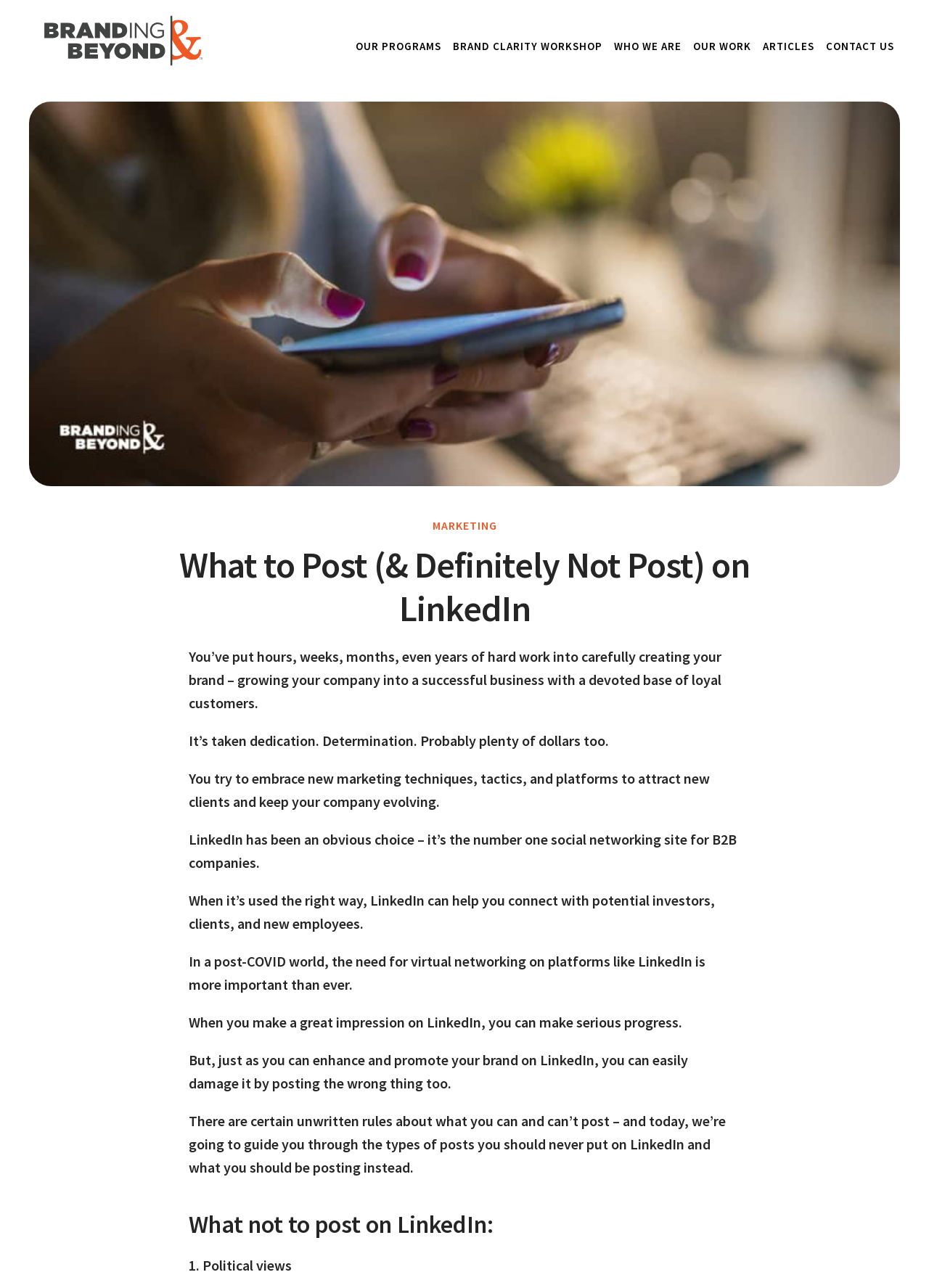Generate the main heading text from the webpage.

What to Post (& Definitely Not Post) on LinkedIn